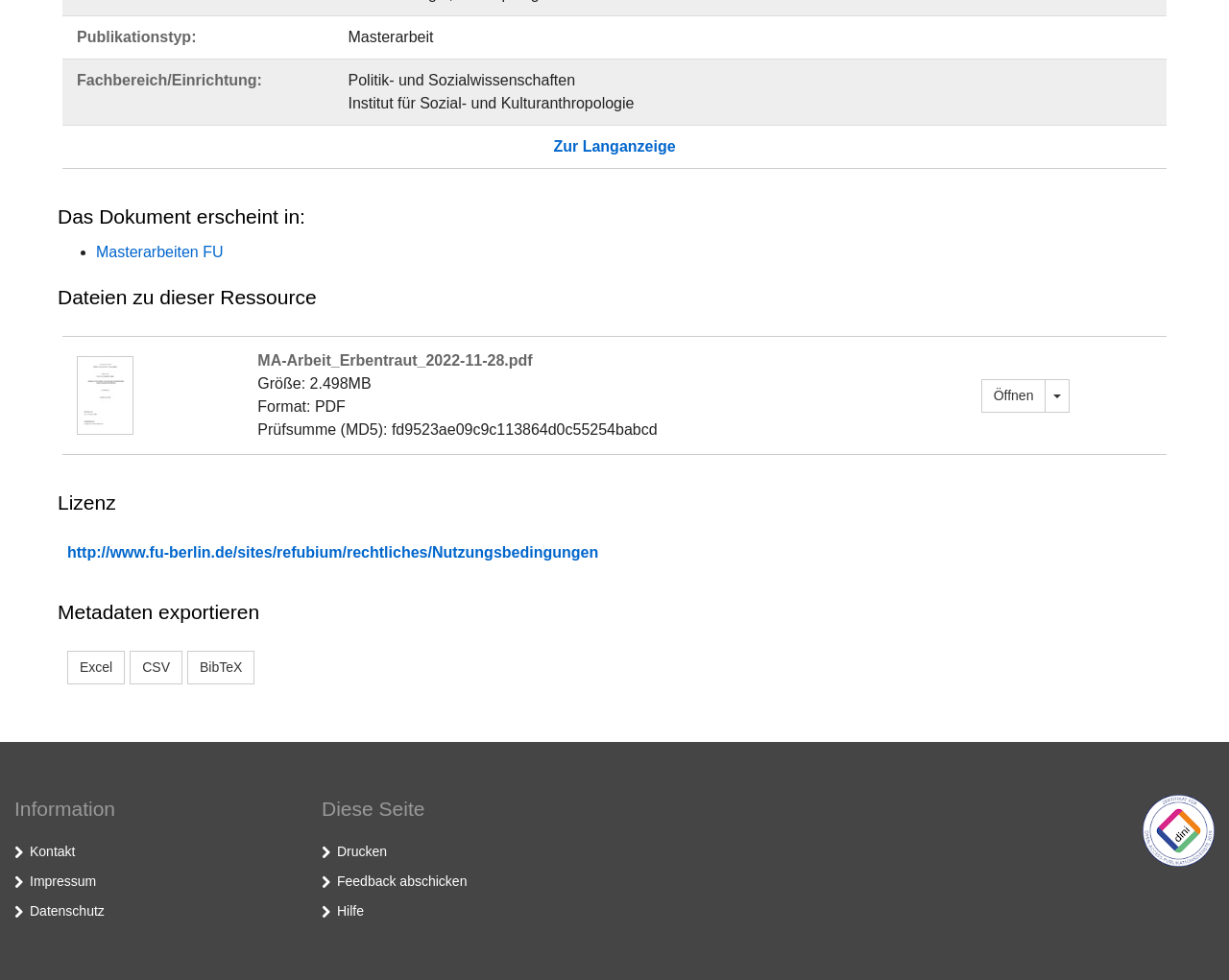Identify the bounding box coordinates of the region that should be clicked to execute the following instruction: "Learn more about Veritas Backup Exec".

None